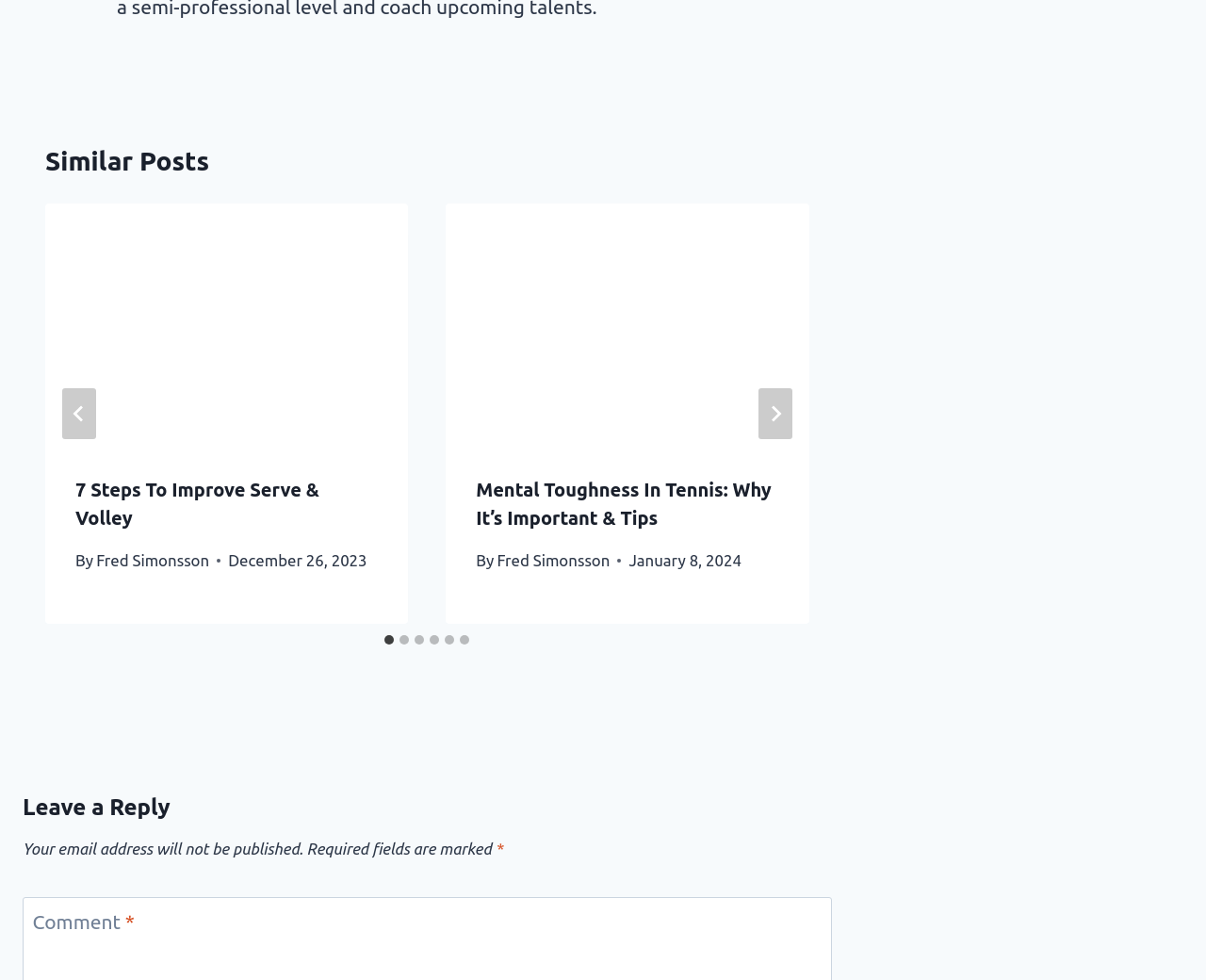Identify the bounding box coordinates of the specific part of the webpage to click to complete this instruction: "Click the 'Mental Toughness In Tennis: Why It’s Important & Tips' link".

[0.37, 0.208, 0.671, 0.455]